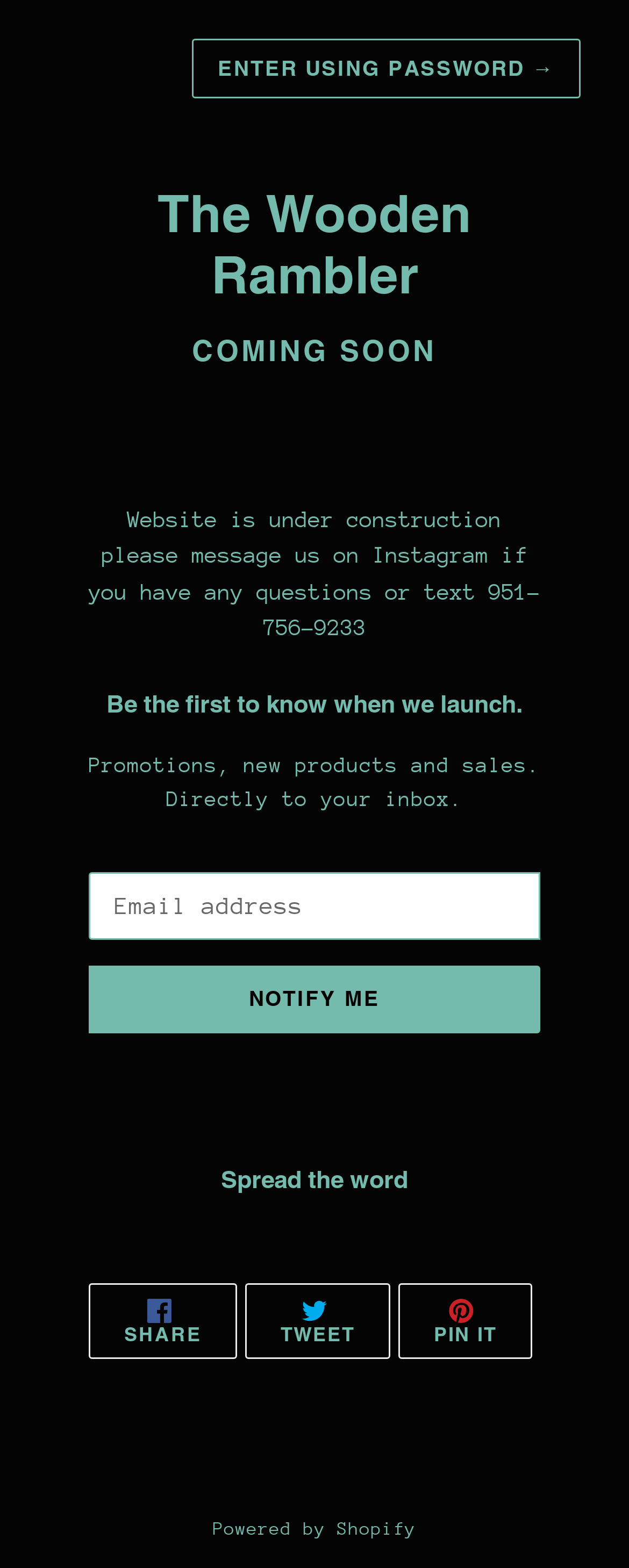Can you find and provide the main heading text of this webpage?

The Wooden Rambler